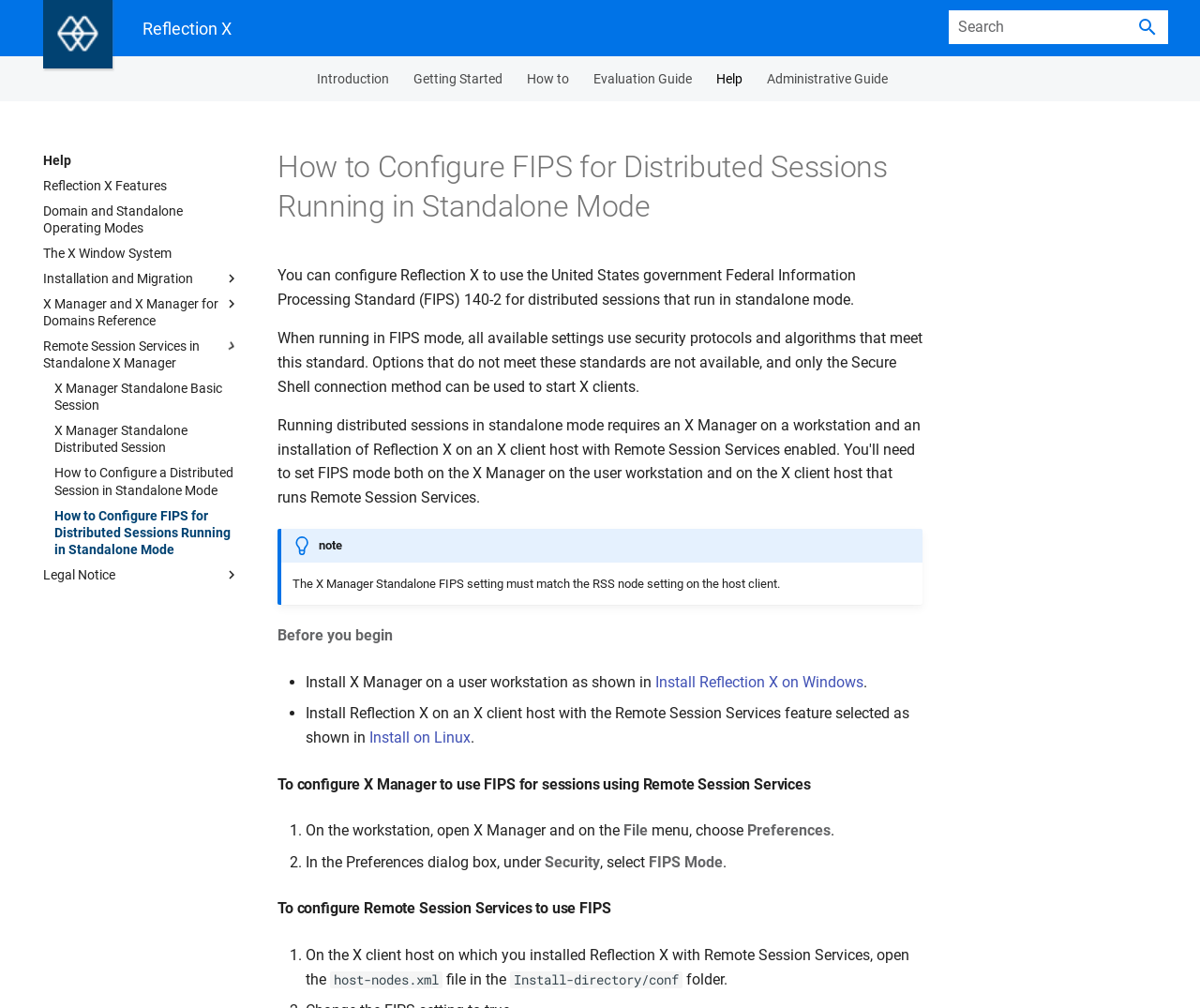Generate a thorough description of the webpage.

This webpage is about configuring FIPS (Federal Information Processing Standard) for distributed sessions running in standalone mode in Reflection X. The page has a header section with a navigation menu and a search bar at the top. Below the header, there is a main content area with a title "How to Configure FIPS for Distributed Sessions Running in Standalone Mode" and a brief introduction to the topic.

The main content is divided into several sections, including "Before you begin", "To configure X Manager to use FIPS for sessions using Remote Session Services", and "To configure Remote Session Services to use FIPS". Each section has a heading and a list of steps with detailed instructions.

On the left side of the page, there is a table of contents with links to different sections of the page, including "Introduction", "Getting Started", "How to", "Evaluation Guide", "Help", and "Administrative Guide". There is also a "Back to top" link at the bottom of the page.

The page has a total of 6 links in the navigation menu, 7 links in the table of contents, and 14 links within the main content. There are also 2 images on the page, one in the search bar and one in the "Back to top" link.